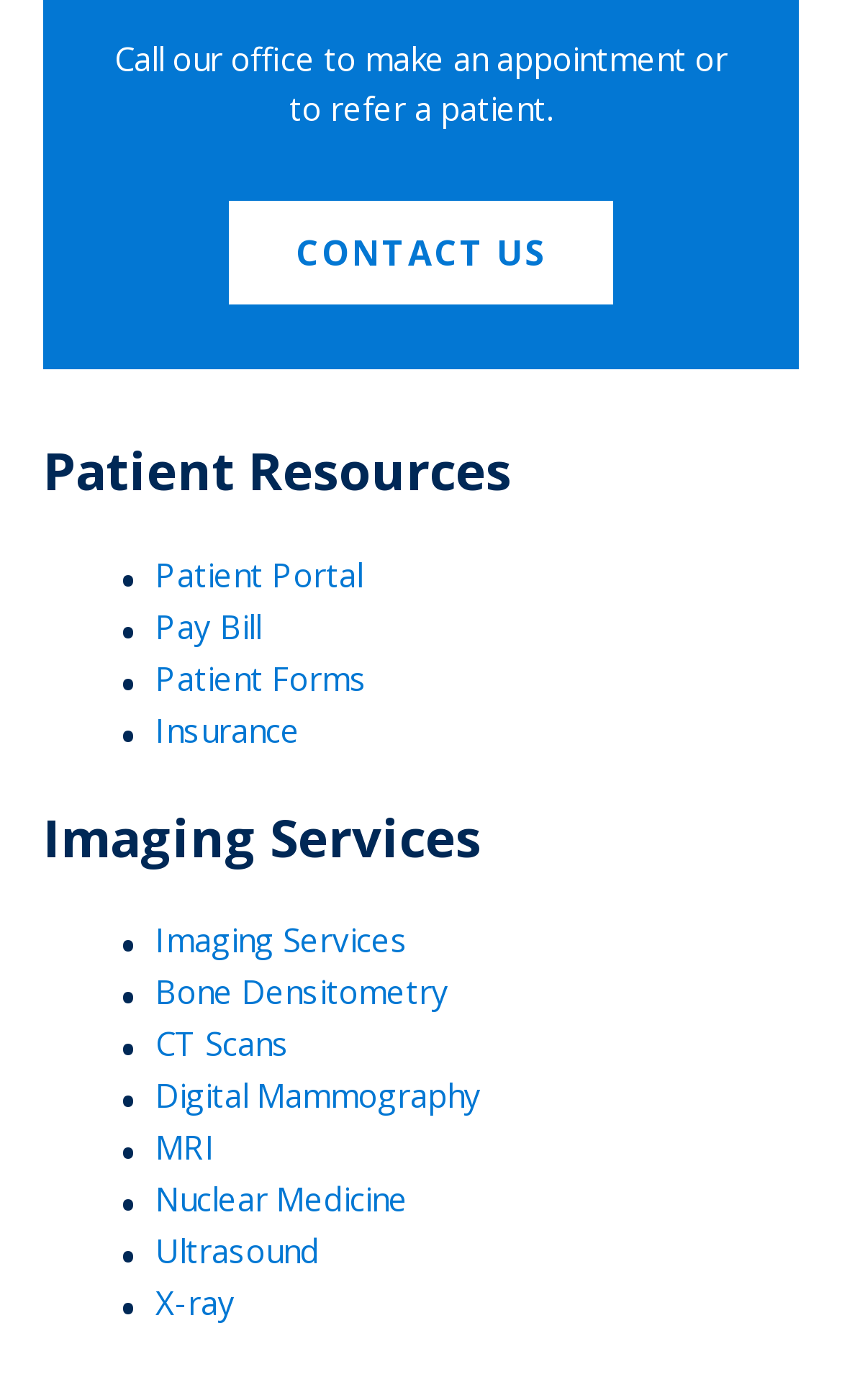Can you determine the bounding box coordinates of the area that needs to be clicked to fulfill the following instruction: "Schedule a CT scan"?

[0.185, 0.73, 0.344, 0.761]